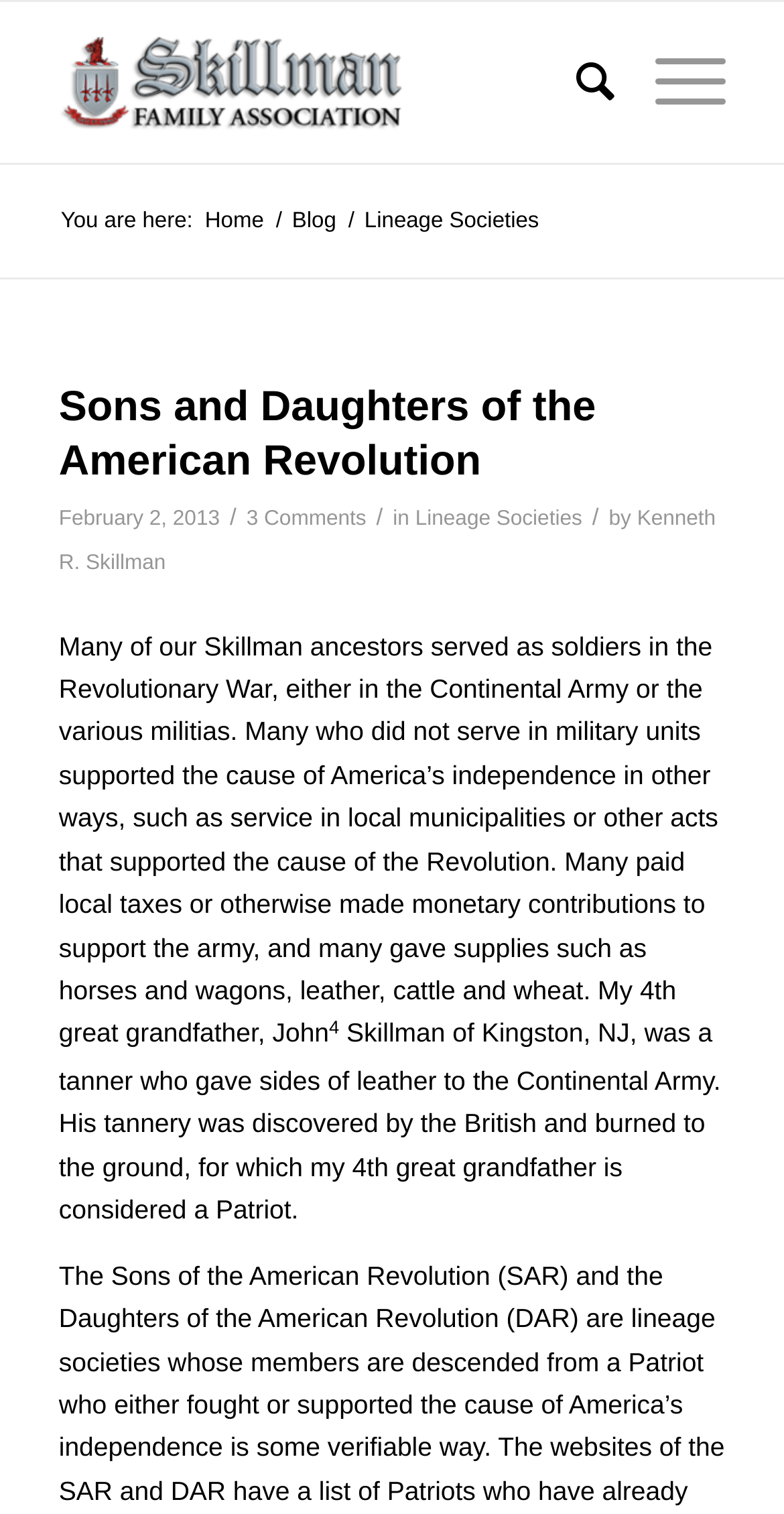Create an elaborate caption for the webpage.

The webpage is about the Lineage Societies Archives of the Skillman Family Association Inc. At the top, there is a logo of the Skillman Family Association Inc. accompanied by a link to the organization's homepage. To the right of the logo, there are two menu items: "Search" and "Menu". 

Below the top section, there is a breadcrumb navigation bar indicating the current page's location, with links to "Home" and "Blog" on the left, and "Lineage Societies" on the right. 

The main content of the page is a blog post titled "Sons and Daughters of the American Revolution". The post has a timestamp of February 2, 2013, and there are 3 comments on it. The post discusses how many Skillman ancestors served in the Revolutionary War or supported the cause of America's independence in other ways. The text describes the contributions of a 4th great grandfather, John Skillman, who was a tanner and gave sides of leather to the Continental Army, and whose tannery was burned down by the British, making him a Patriot.